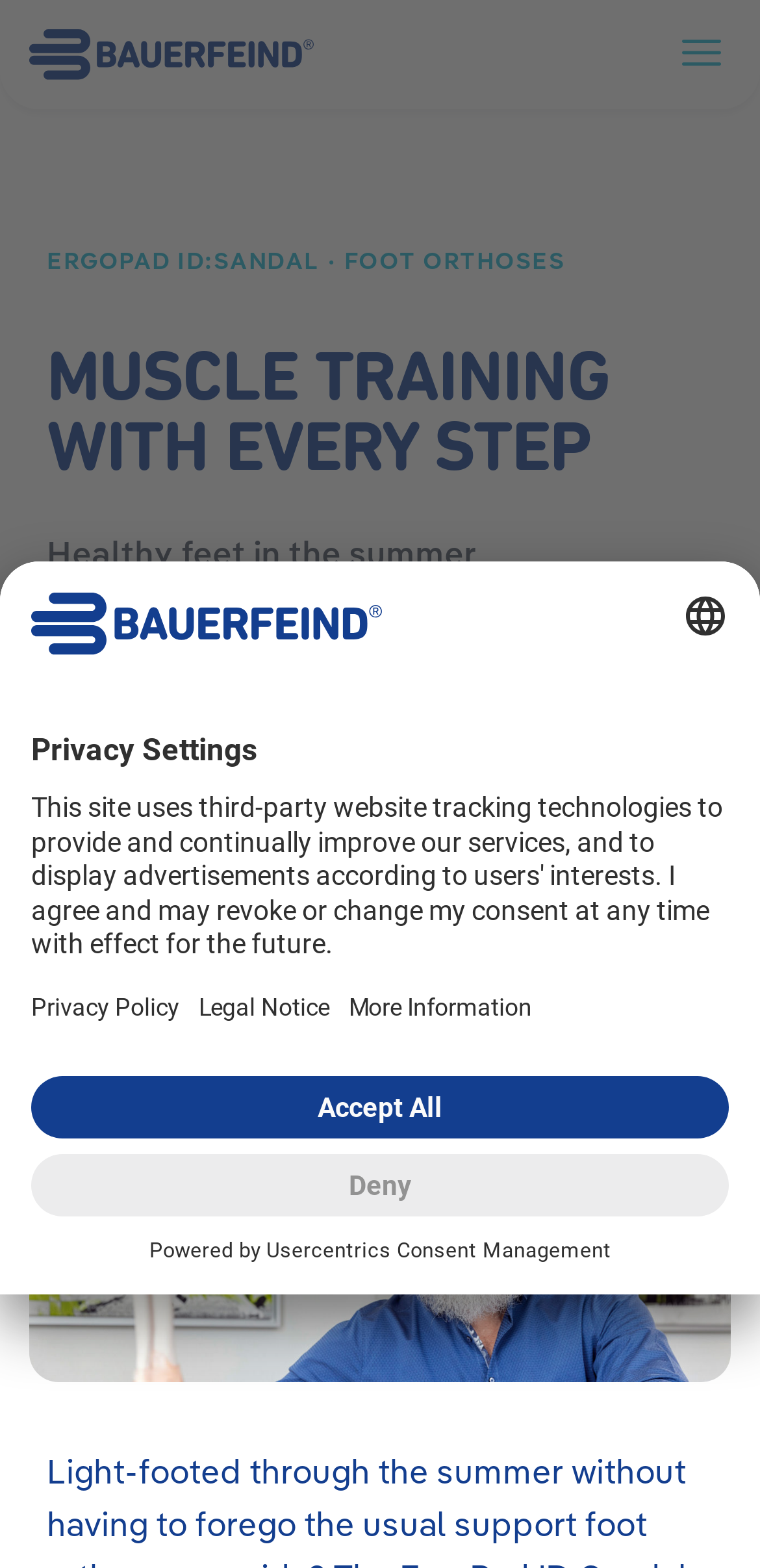Analyze the image and deliver a detailed answer to the question: How does the orthotist assemble the sandals?

According to the webpage, the orthotist assembles the sandals by precisely adapting the individual components of the sandals. This is mentioned in the StaticText element with the text 'The orthotist then precisely adapts the individual components of the sandals and assembles them.'